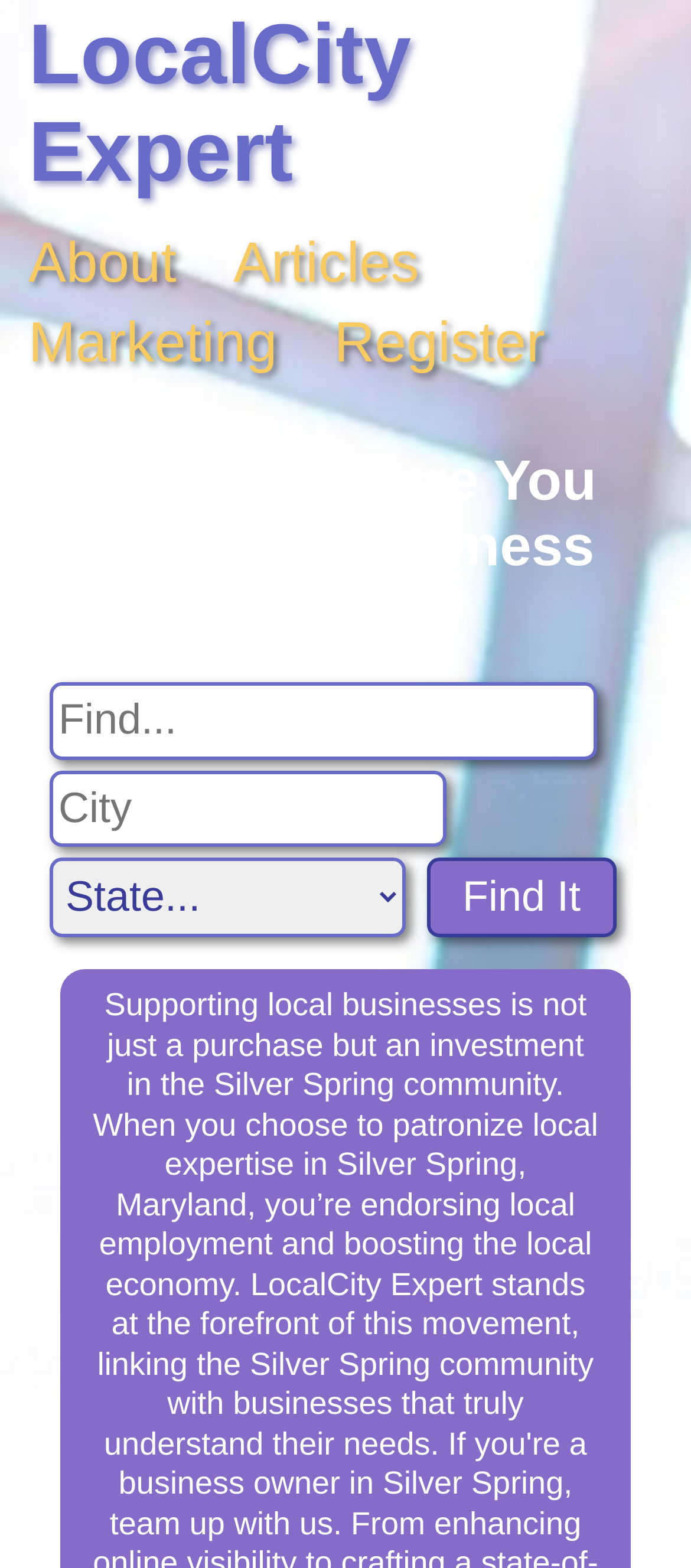What is the purpose of FirstLight Home Care?
Could you please answer the question thoroughly and with as much detail as possible?

Based on the webpage, FirstLight Home Care is an in-home care agency that provides personalized care services for seniors, which implies that its purpose is to provide care services to seniors in their homes.